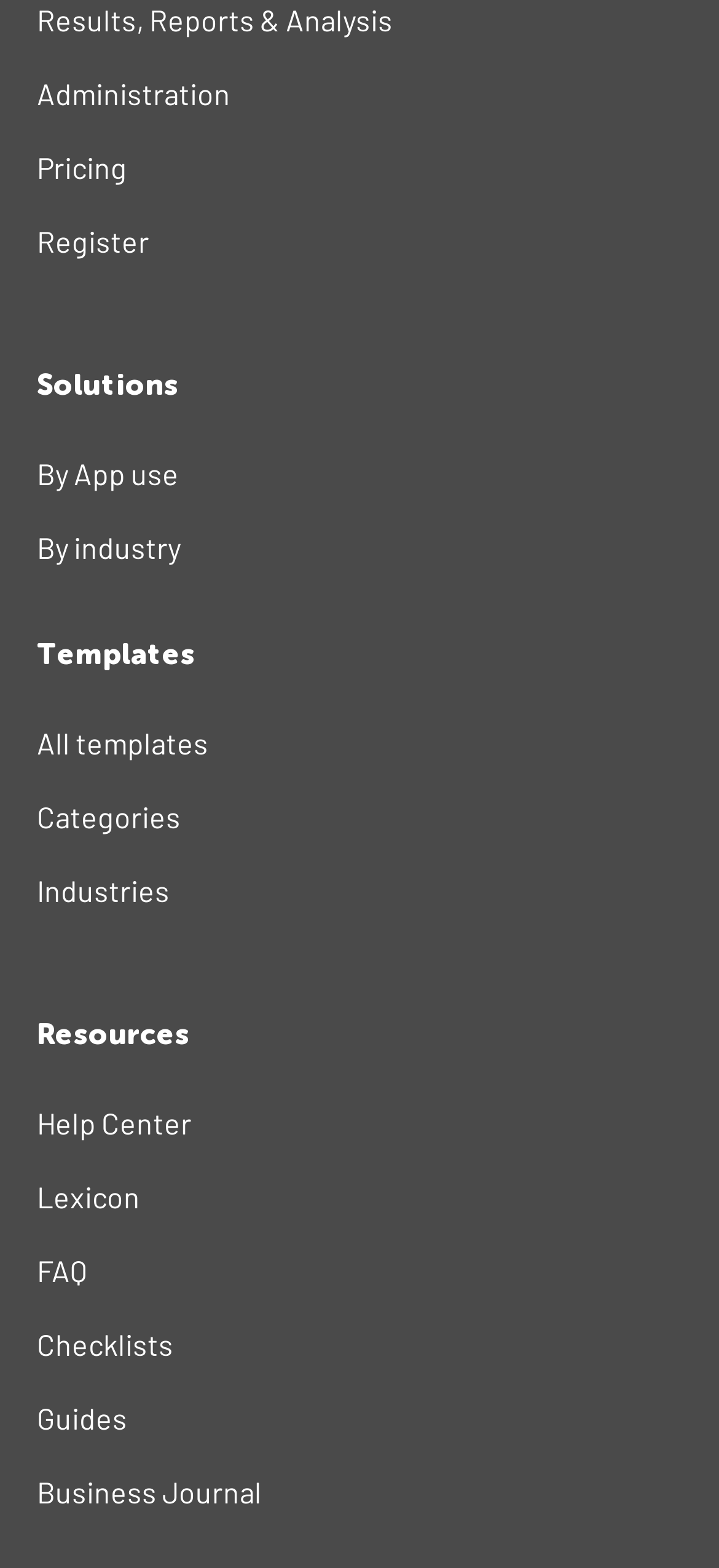Give a short answer using one word or phrase for the question:
What is the last resource link?

Business Journal